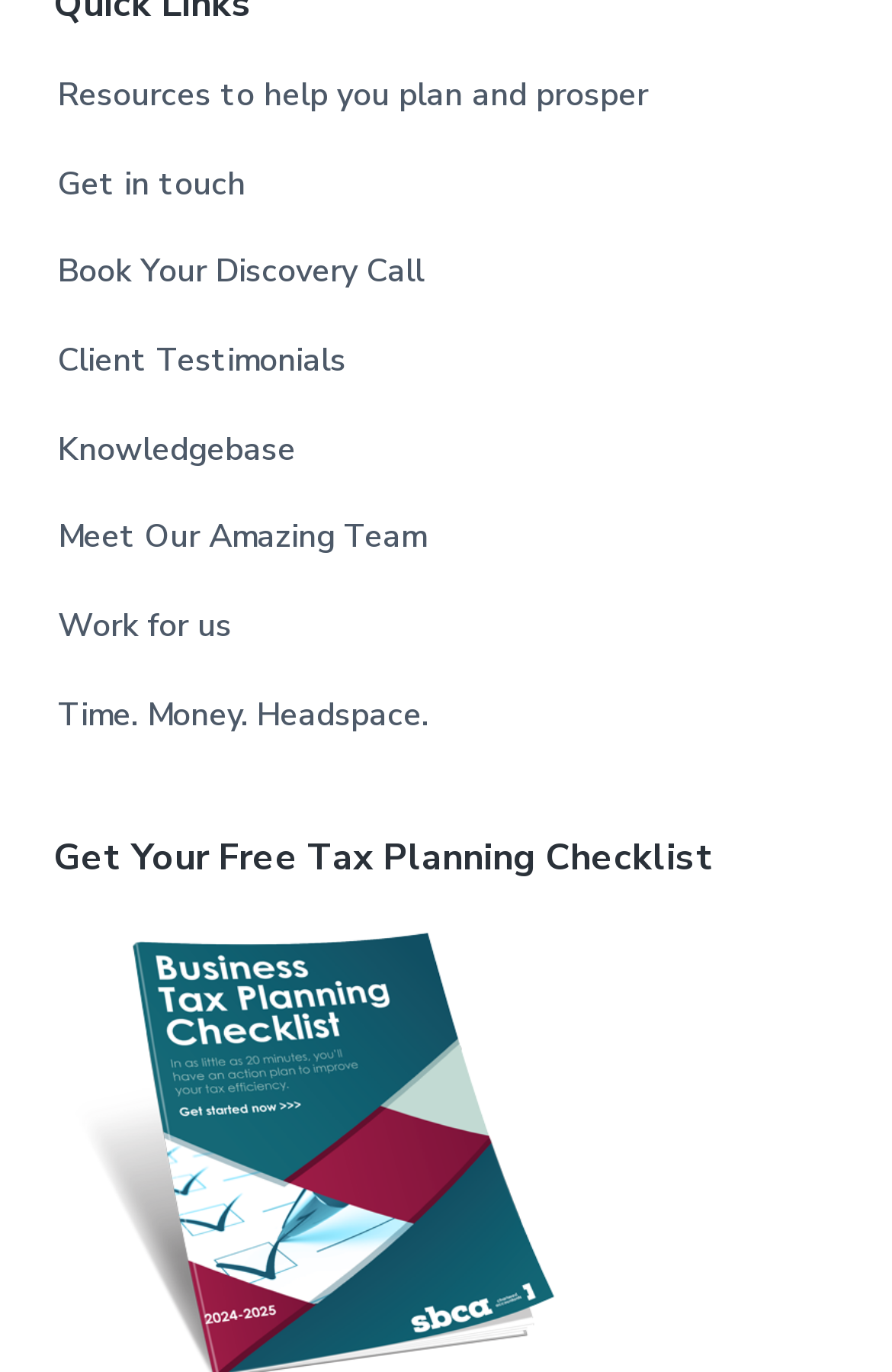Please determine the bounding box coordinates of the area that needs to be clicked to complete this task: 'Explore the knowledgebase'. The coordinates must be four float numbers between 0 and 1, formatted as [left, top, right, bottom].

[0.065, 0.31, 0.332, 0.347]